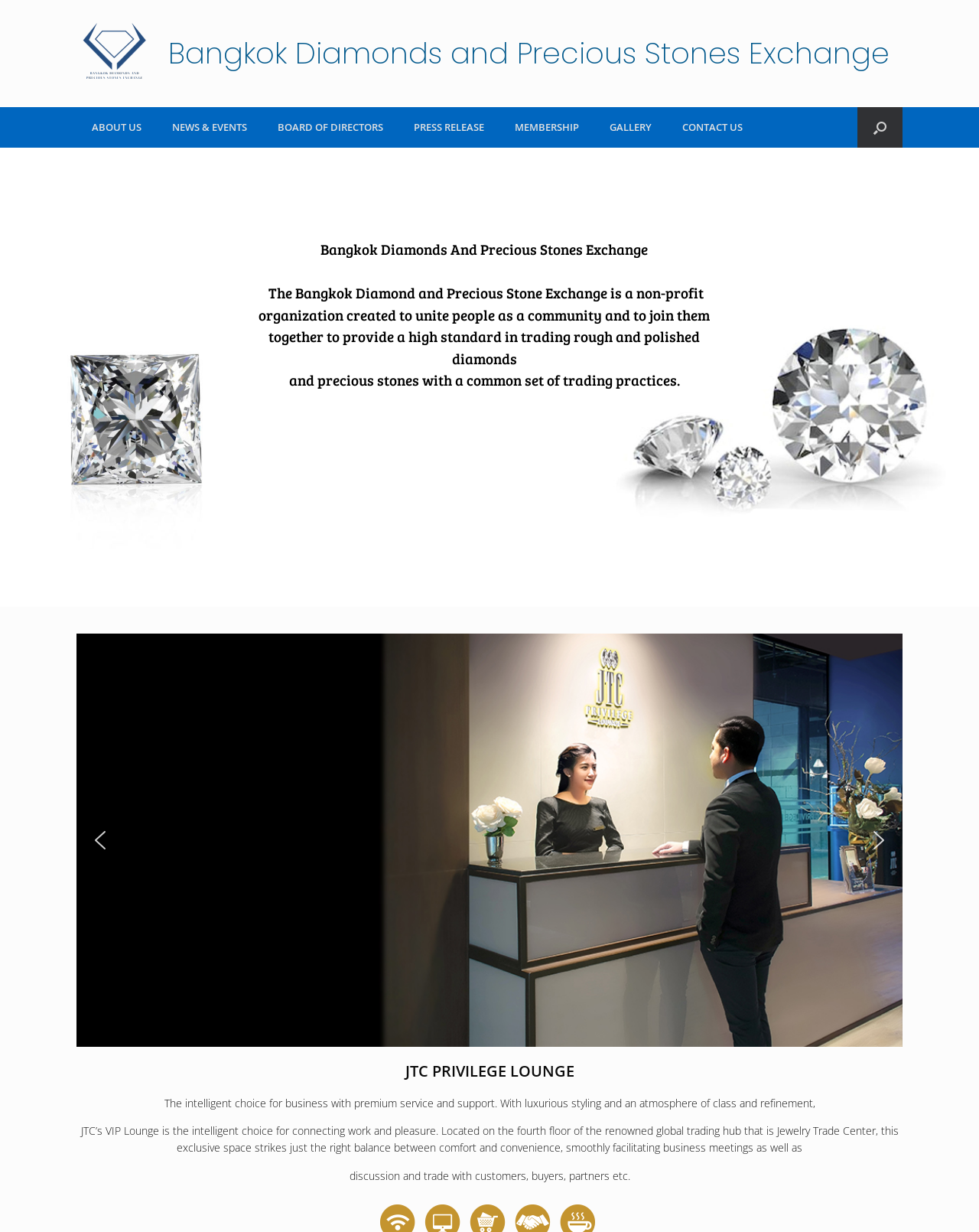Locate the bounding box coordinates of the clickable element to fulfill the following instruction: "Click the CONTACT US link". Provide the coordinates as four float numbers between 0 and 1 in the format [left, top, right, bottom].

[0.681, 0.087, 0.774, 0.12]